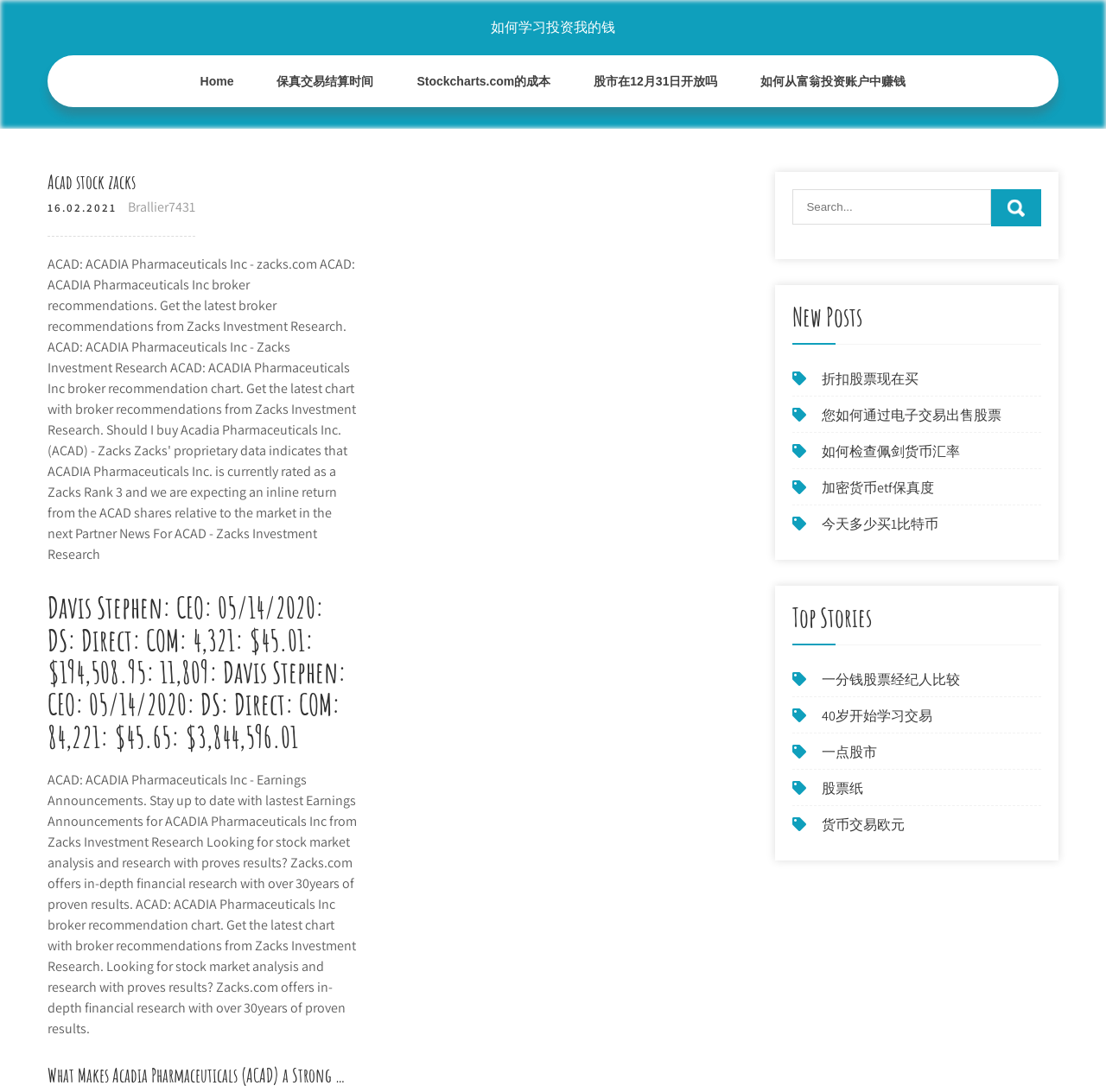What type of information is provided in the 'Top Stories' section?
Based on the image, answer the question with as much detail as possible.

The 'Top Stories' section contains links to various news articles related to the stock market, such as '一分钱股票经纪人比较' and '40岁开始学习交易', indicating that this section provides news and updates on the stock market.